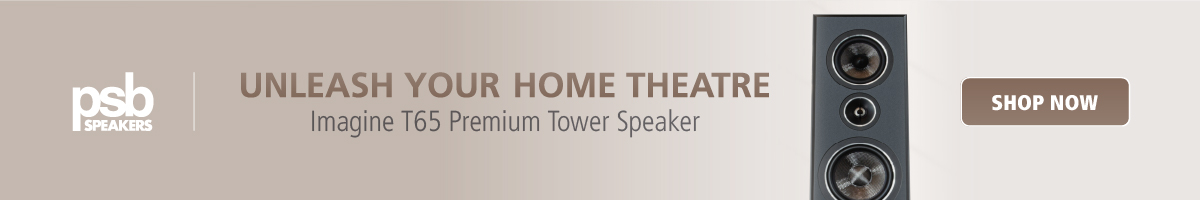What is the speaker's intended use?
Use the image to answer the question with a single word or phrase.

Home theater